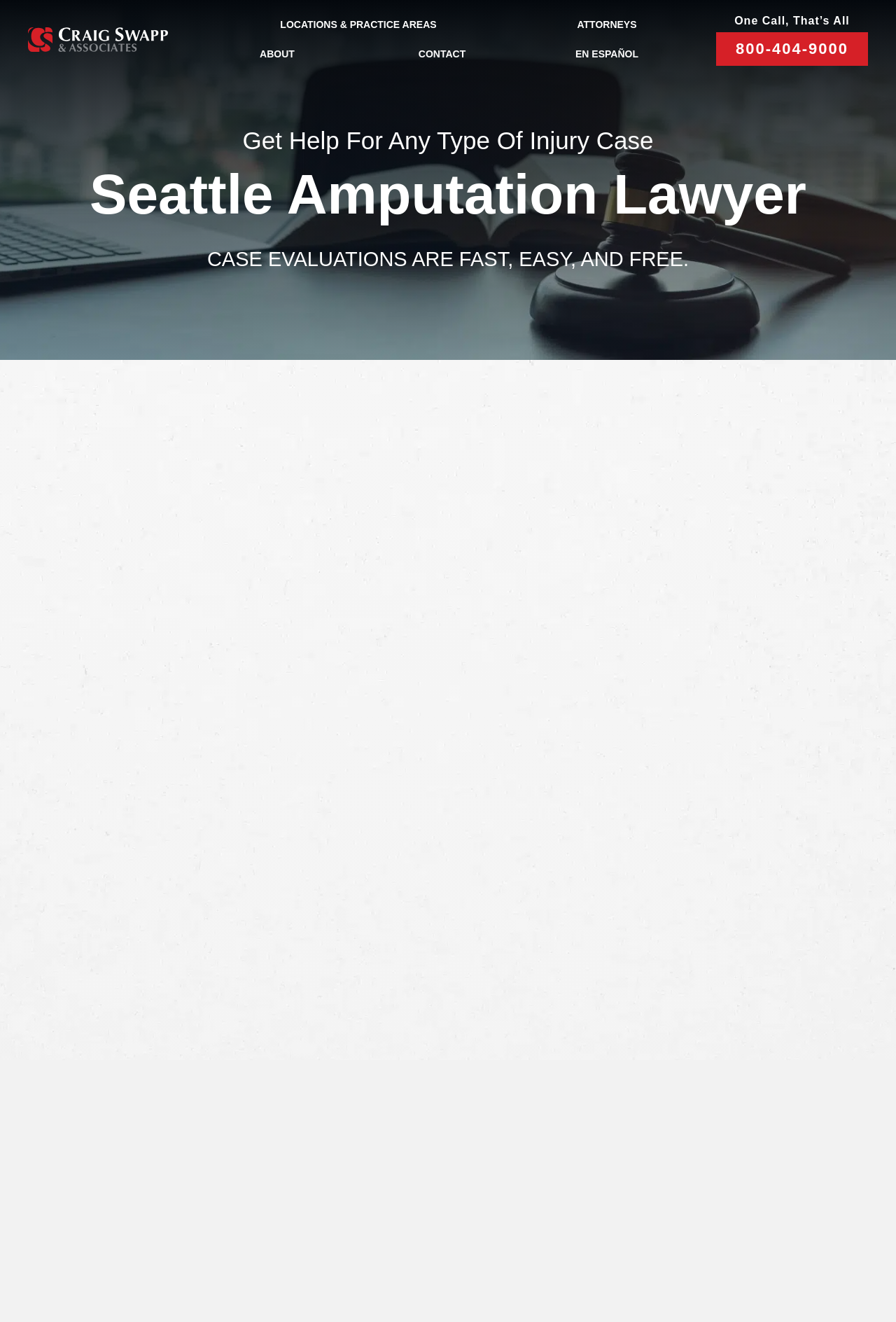Identify and provide the main heading of the webpage.

Seattle Amputation Lawyer